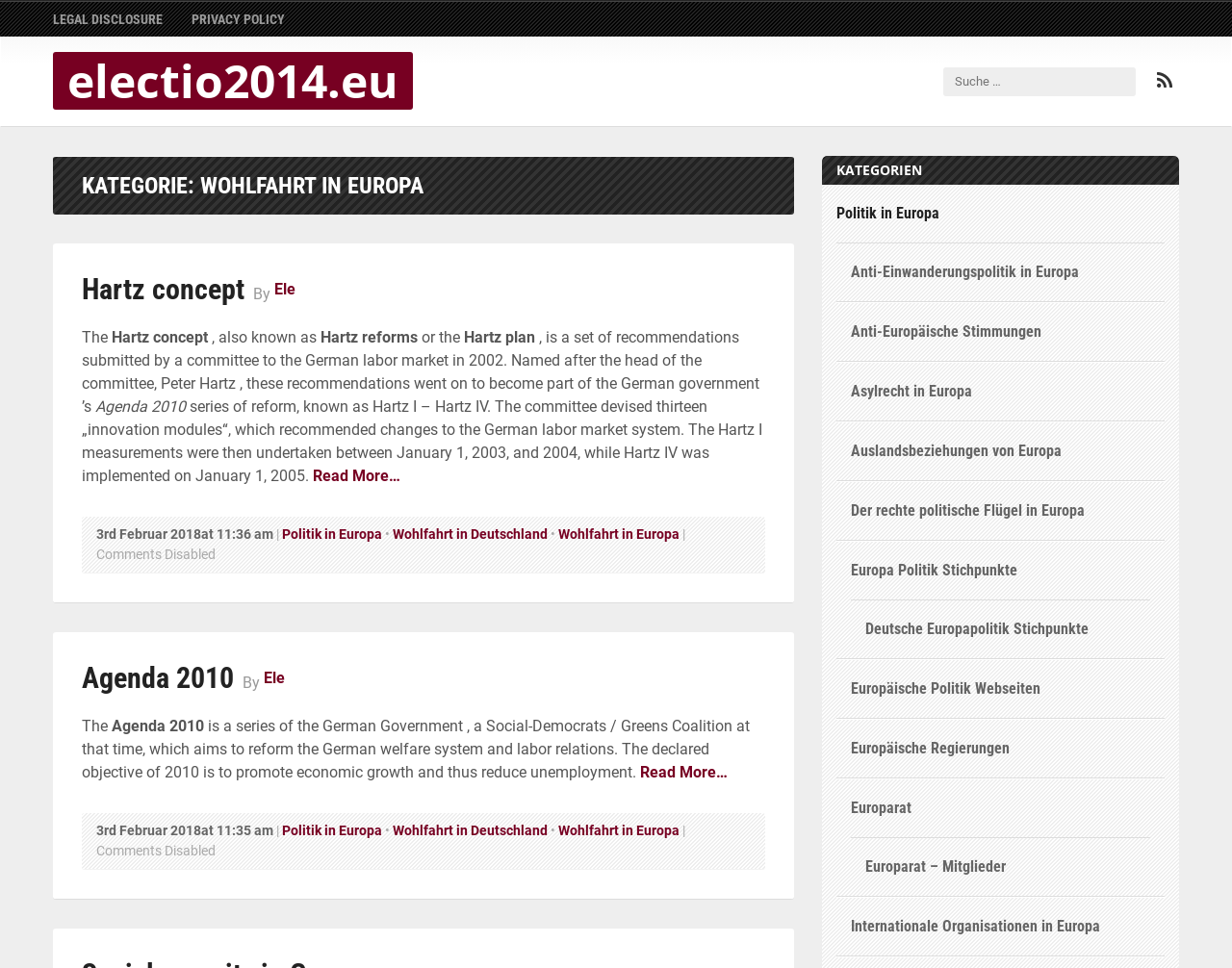Provide a short, one-word or phrase answer to the question below:
What are the topics related to European politics on this page?

Various topics